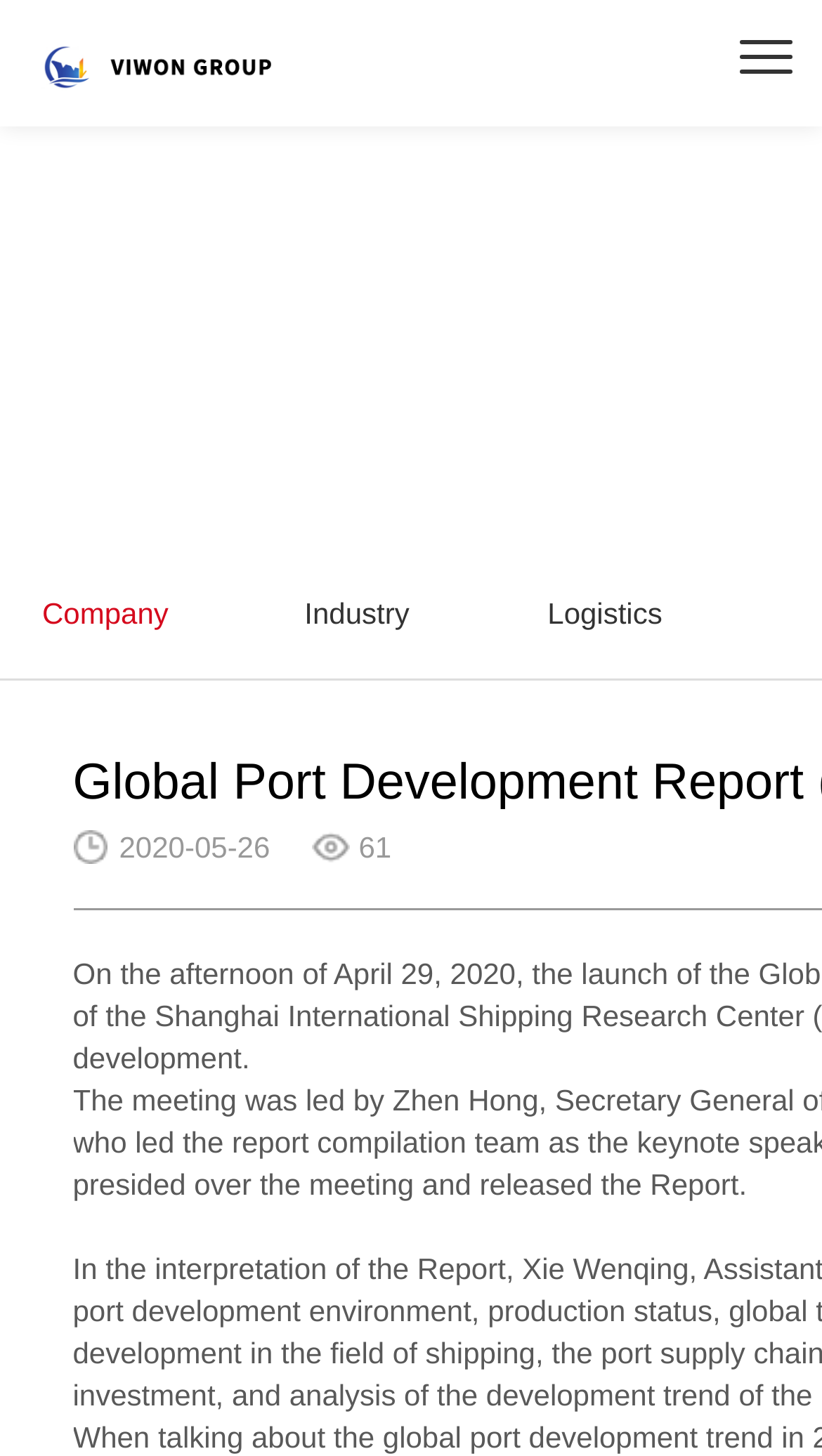Highlight the bounding box of the UI element that corresponds to this description: "2023-07-01 - 00:26".

None